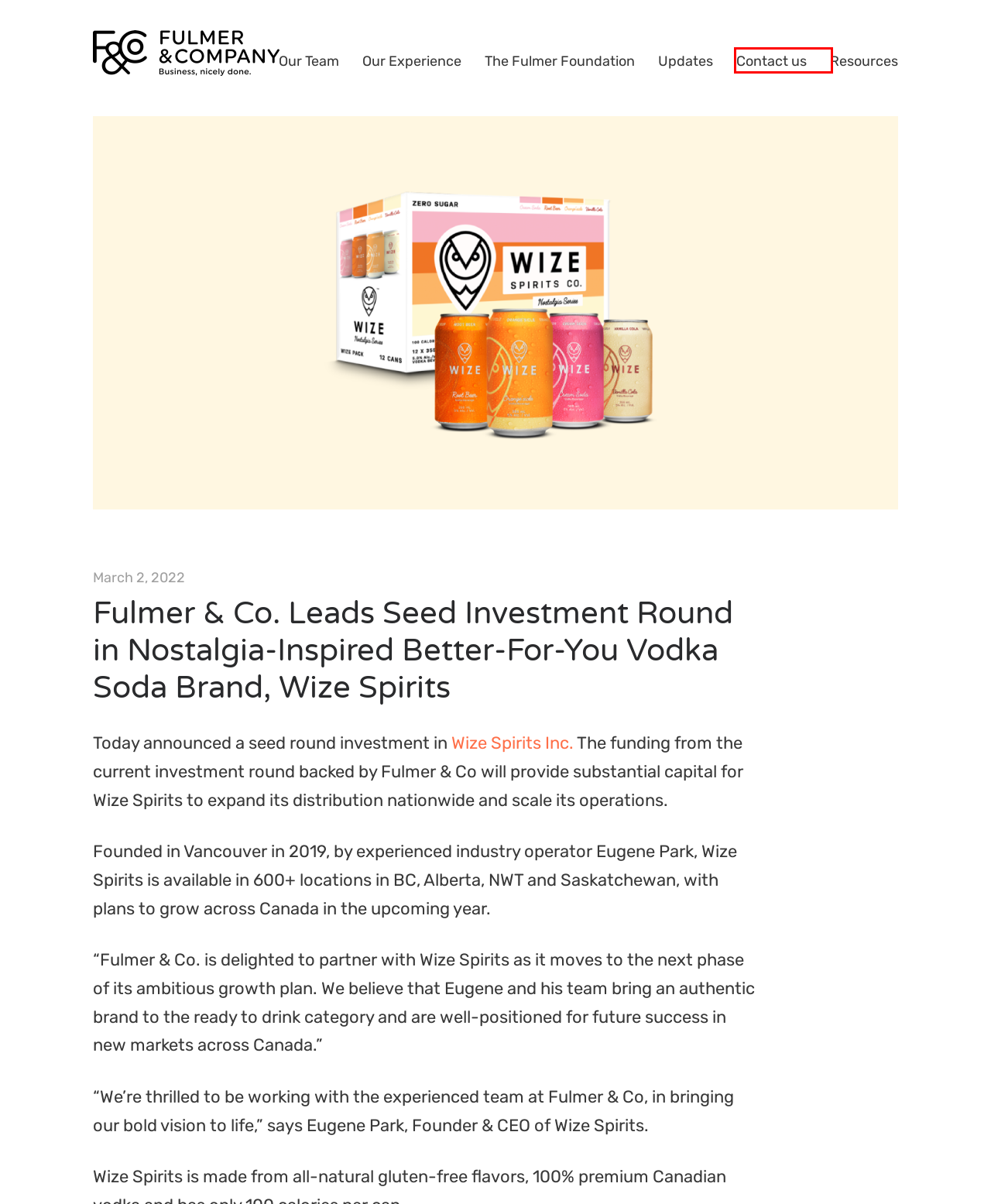Examine the webpage screenshot and identify the UI element enclosed in the red bounding box. Pick the webpage description that most accurately matches the new webpage after clicking the selected element. Here are the candidates:
A. Resources - Fulmer & Company
B. Updates - Fulmer & Company
C. Special Advisors - Fulmer & Company
D. Our Experience - Fulmer & Company
E. The Fulmer Foundation - Fulmer & Company
F. Homepage - Fulmer & Company
G. Contact us - Fulmer & Company
H. Our Team - Fulmer & Company

G